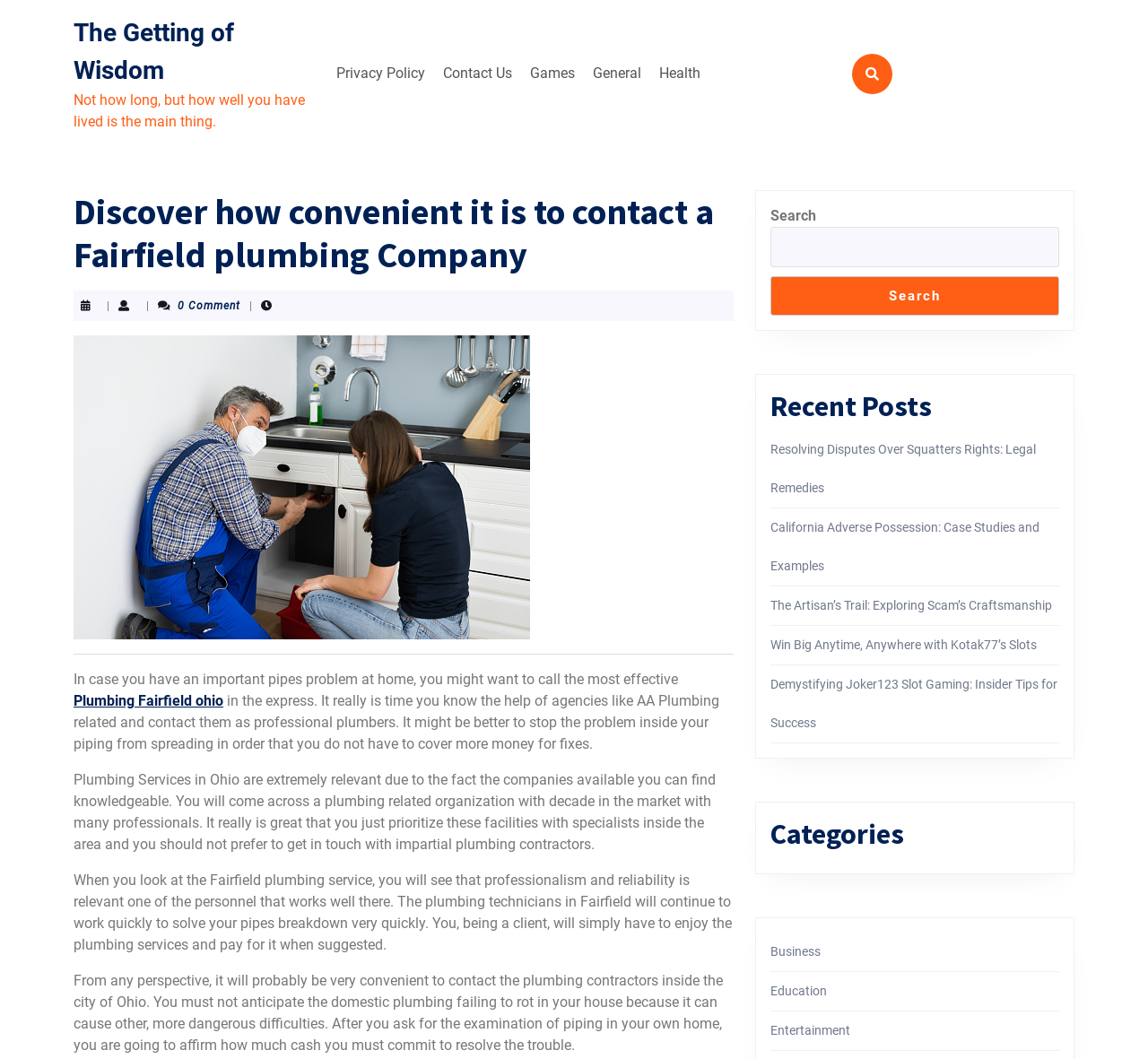Locate the bounding box coordinates of the area to click to fulfill this instruction: "View the 'Recent Posts'". The bounding box should be presented as four float numbers between 0 and 1, in the order [left, top, right, bottom].

[0.671, 0.367, 0.923, 0.4]